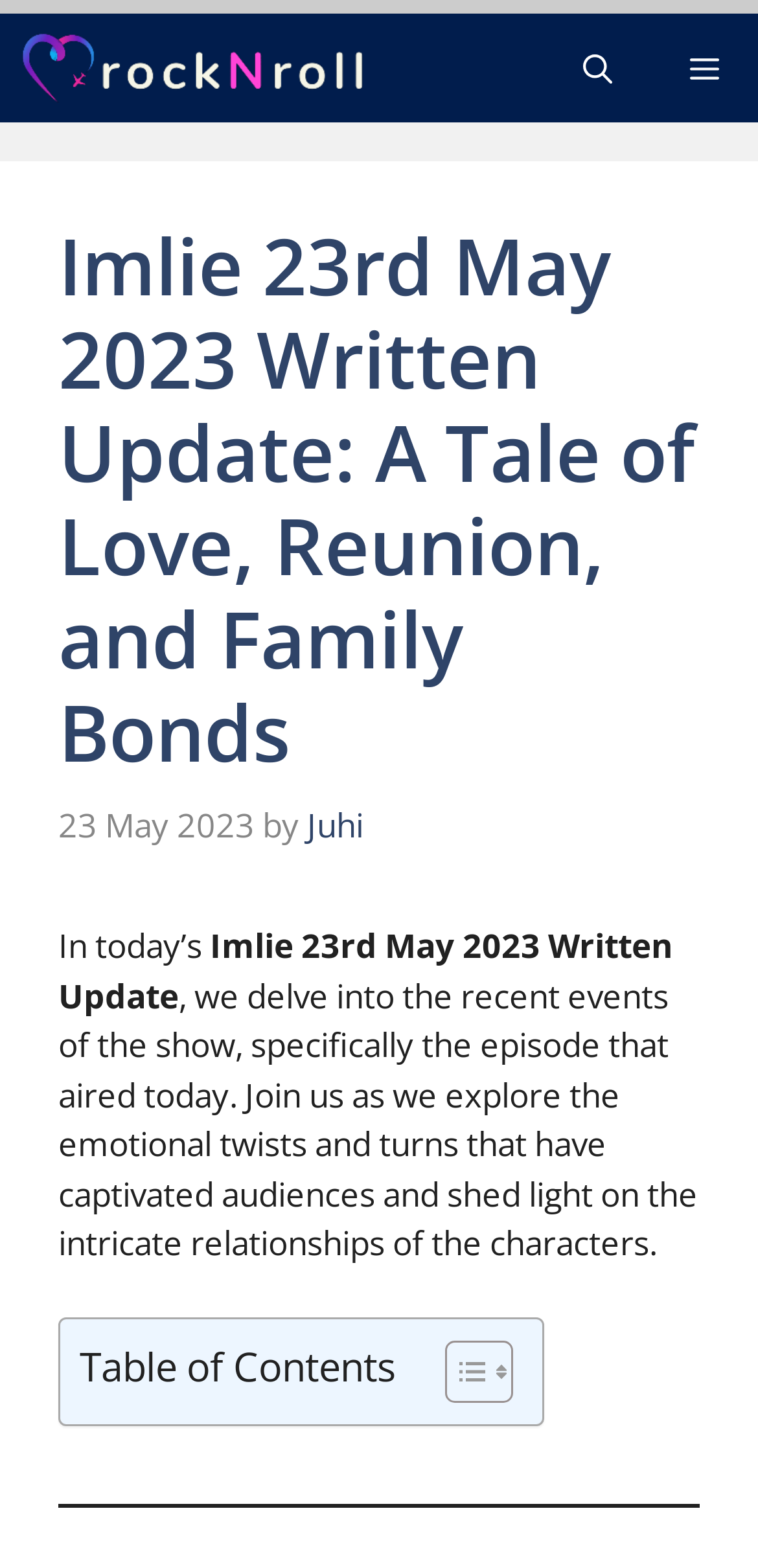Please determine the heading text of this webpage.

Imlie 23rd May 2023 Written Update: A Tale of Love, Reunion, and Family Bonds